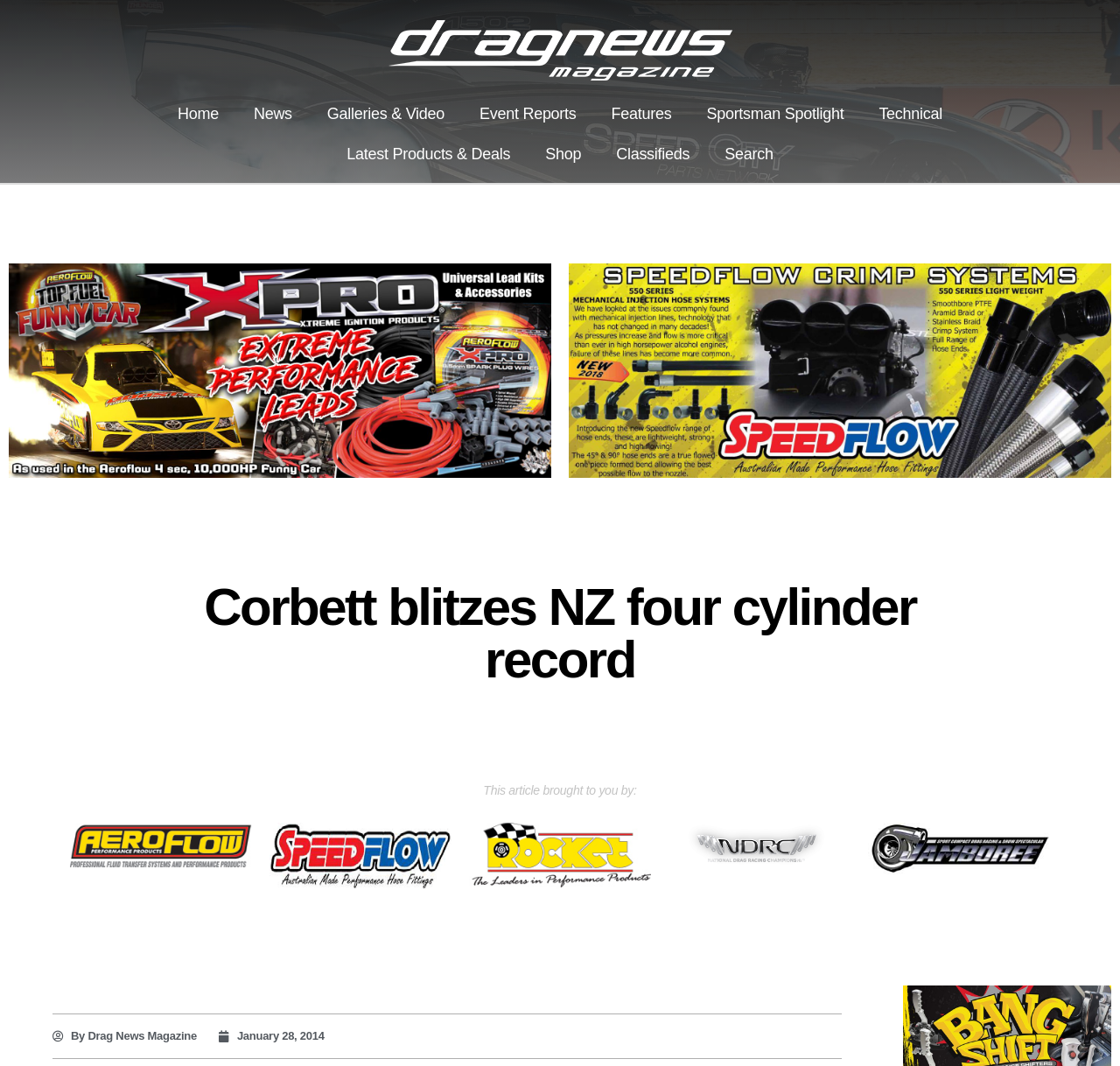Based on the image, please respond to the question with as much detail as possible:
What is the date of the article?

I obtained this information from the bottom of the webpage, where it says 'January 28, 2014'. This is likely the publication date of the article.